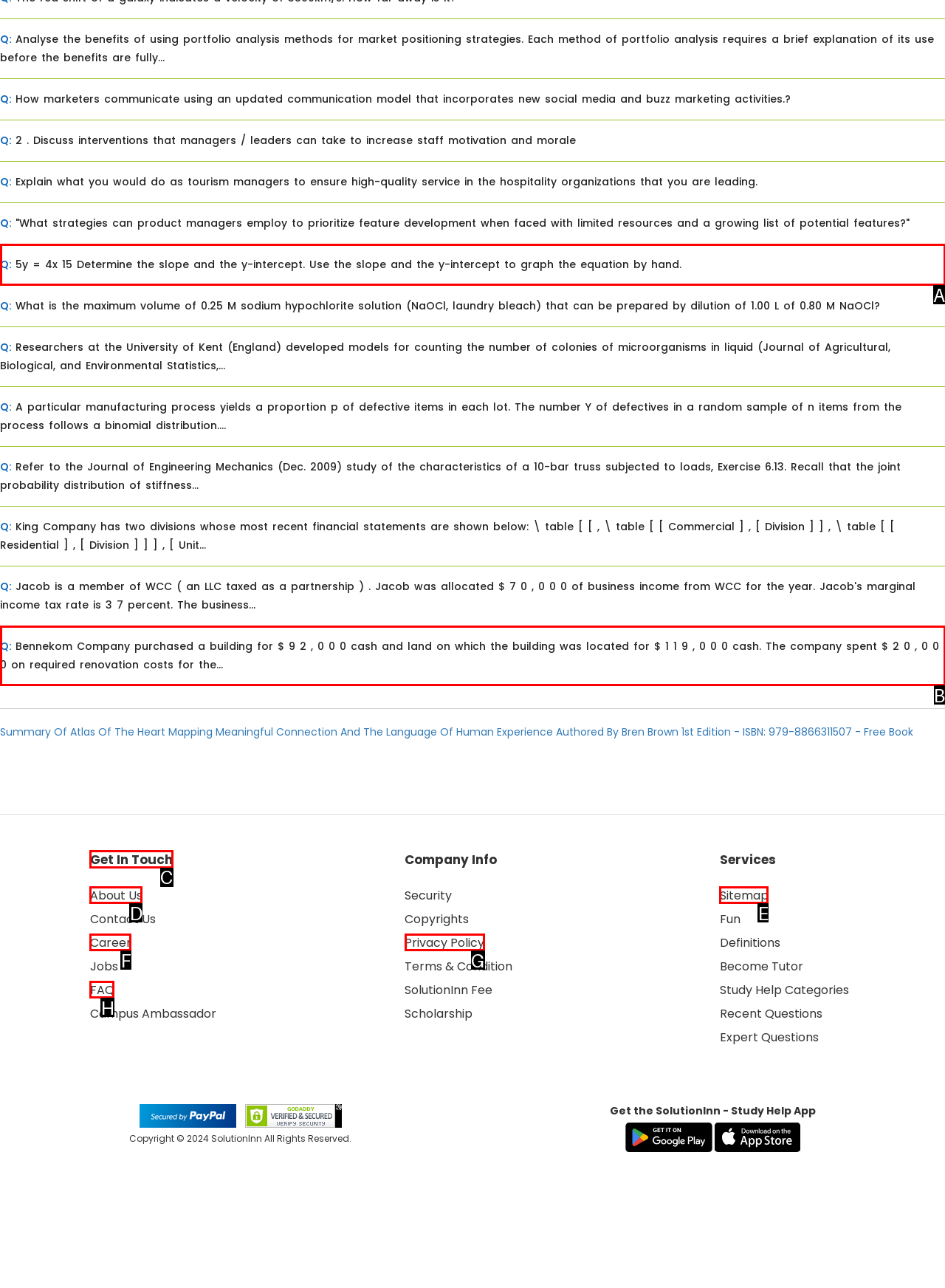Identify the correct option to click in order to accomplish the task: Get in touch with the company Provide your answer with the letter of the selected choice.

C